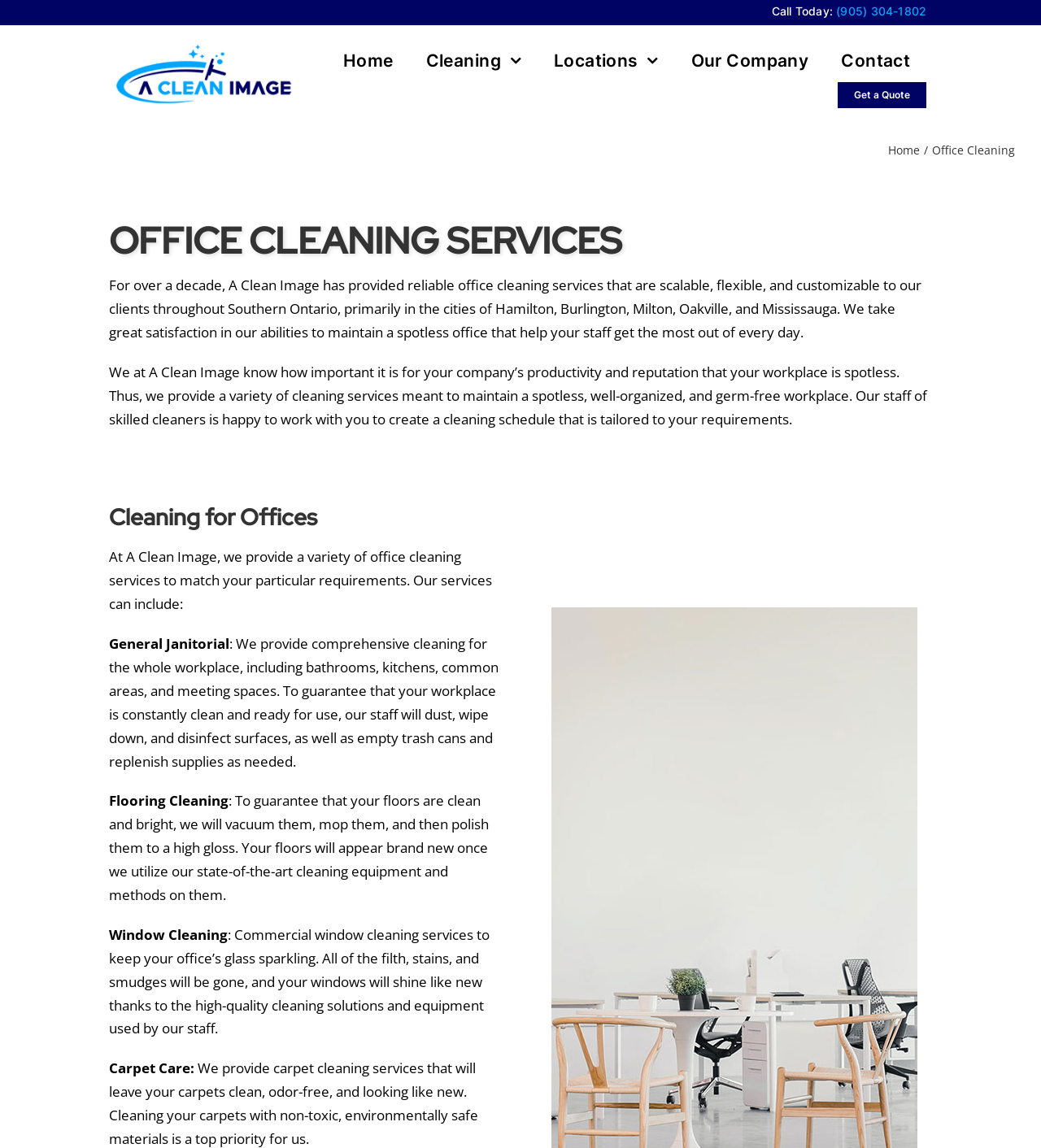Pinpoint the bounding box coordinates of the area that should be clicked to complete the following instruction: "Visit the company's location page". The coordinates must be given as four float numbers between 0 and 1, i.e., [left, top, right, bottom].

[0.532, 0.04, 0.633, 0.066]